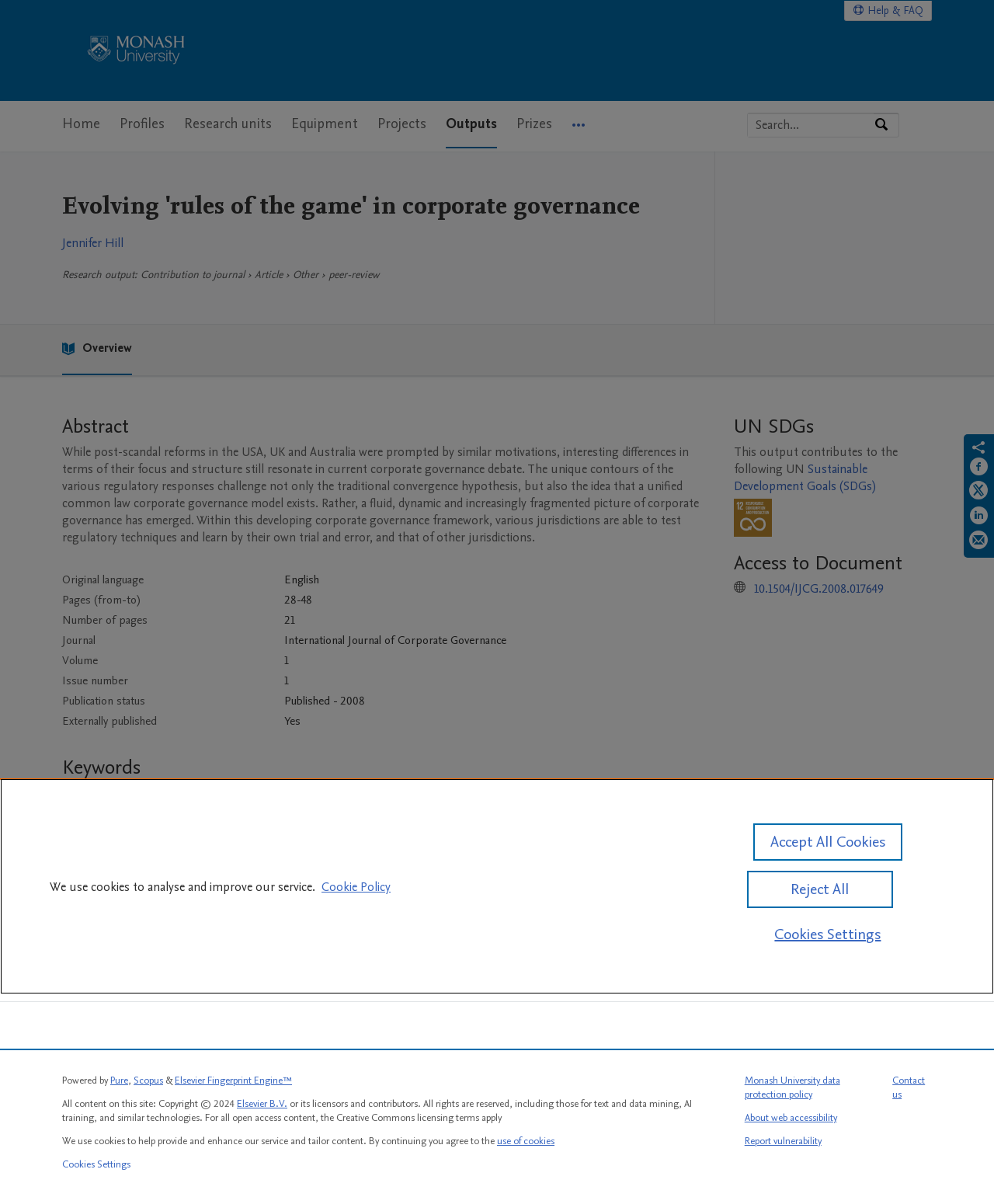Using the provided description Cookies Settings, find the bounding box coordinates for the UI element. Provide the coordinates in (top-left x, top-left y, bottom-right x, bottom-right y) format, ensuring all values are between 0 and 1.

[0.062, 0.962, 0.131, 0.972]